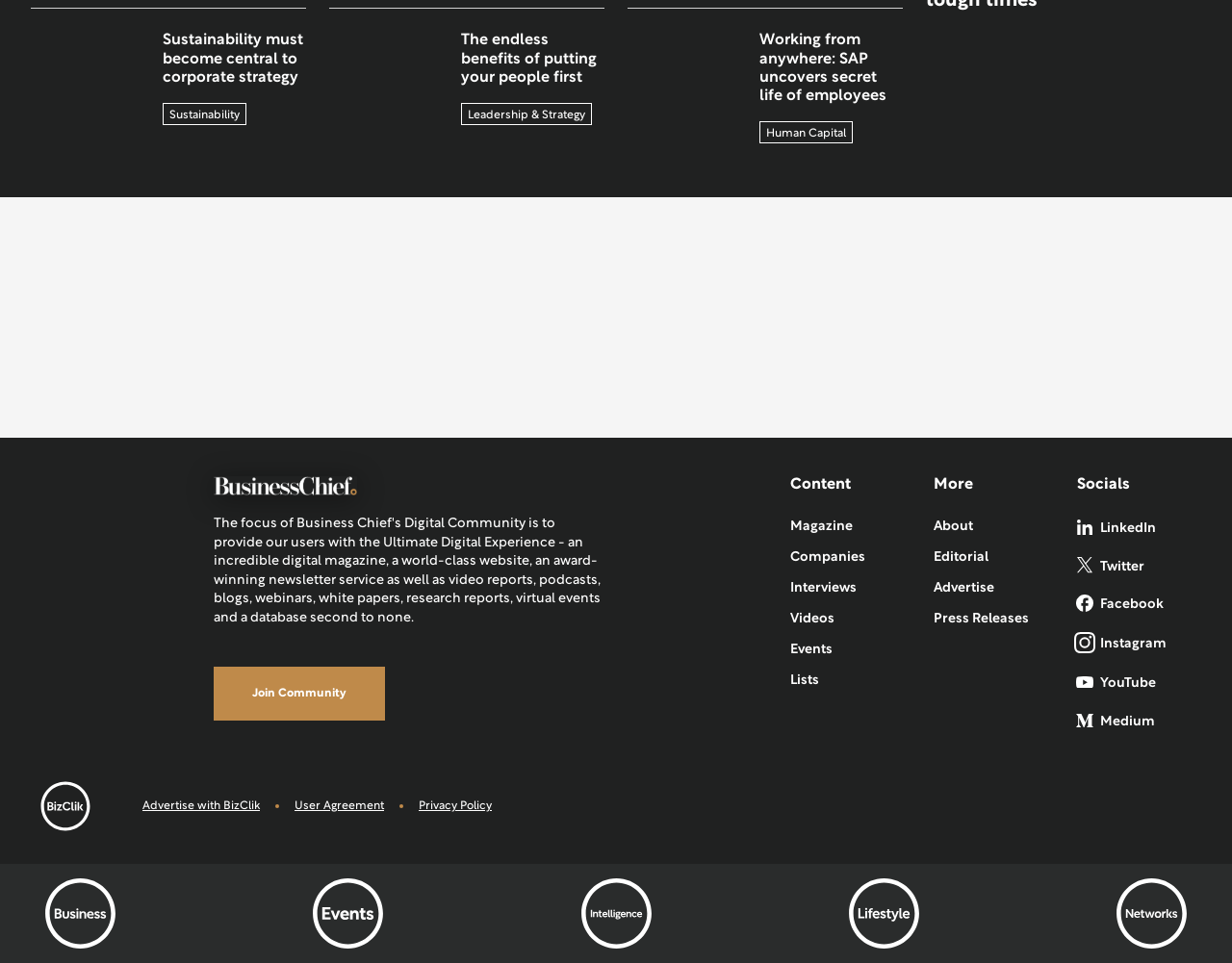Can you provide the bounding box coordinates for the element that should be clicked to implement the instruction: "Learn more about 'Working from anywhere: SAP uncovers secret life of employees'"?

[0.617, 0.033, 0.733, 0.11]